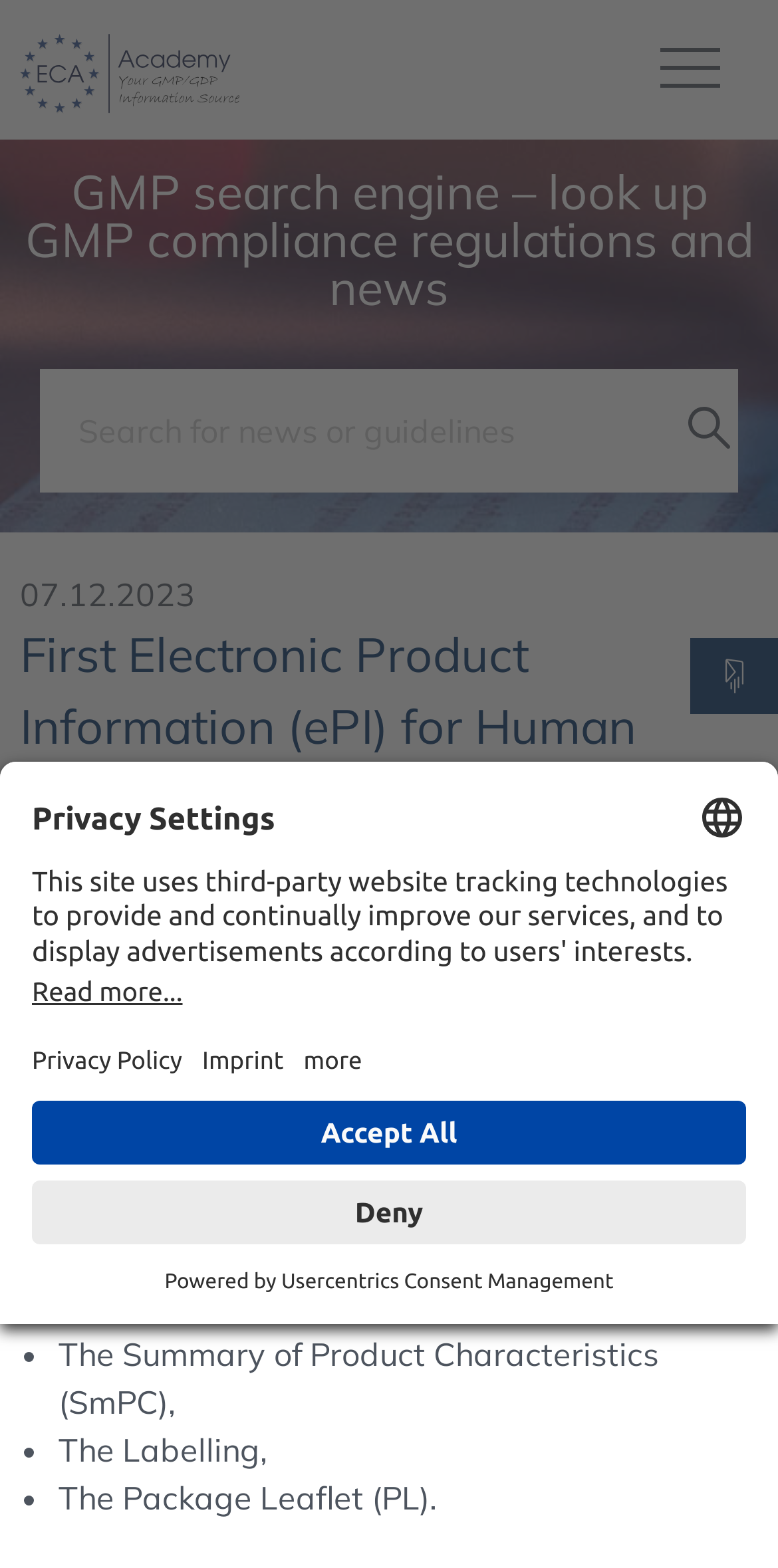Deliver a detailed narrative of the webpage's visual and textual elements.

The webpage is about the first electronic product information (ePI) for human medicines, as announced by the European Medicines Agency (EMA). At the top left corner, there is a figure containing a link to the ECA Academy, accompanied by an image with the same name. Below this, there is a search engine for GMP compliance regulations and news, with a textbox to input search queries and a button to filter search results.

On the left side, there is a time indicator showing the date "07.12.2023". The main content of the page is divided into sections, starting with a heading that reads "First Electronic Product Information (ePI) for Human Medicines". This is followed by a paragraph of text that explains the announcement made by the EMA, the Heads of Medicines Agencies (HMA), and the European Commission (EC).

The next section lists the components of a medicine's product information, including the Summary of Product Characteristics (SmPC), the Labelling, and the Package Leaflet (PL). These items are presented in a bulleted list.

At the bottom of the page, there is a button to open privacy settings, which triggers a modal dialog box. This dialog box contains a heading, "Privacy Settings", and several buttons and links, including options to select a language, read more about privacy settings, open the privacy policy, open the imprint, and accept or deny certain settings.

In the bottom right corner, there is a line of text that reads "Powered by" followed by a link to Usercentrics Consent Management.